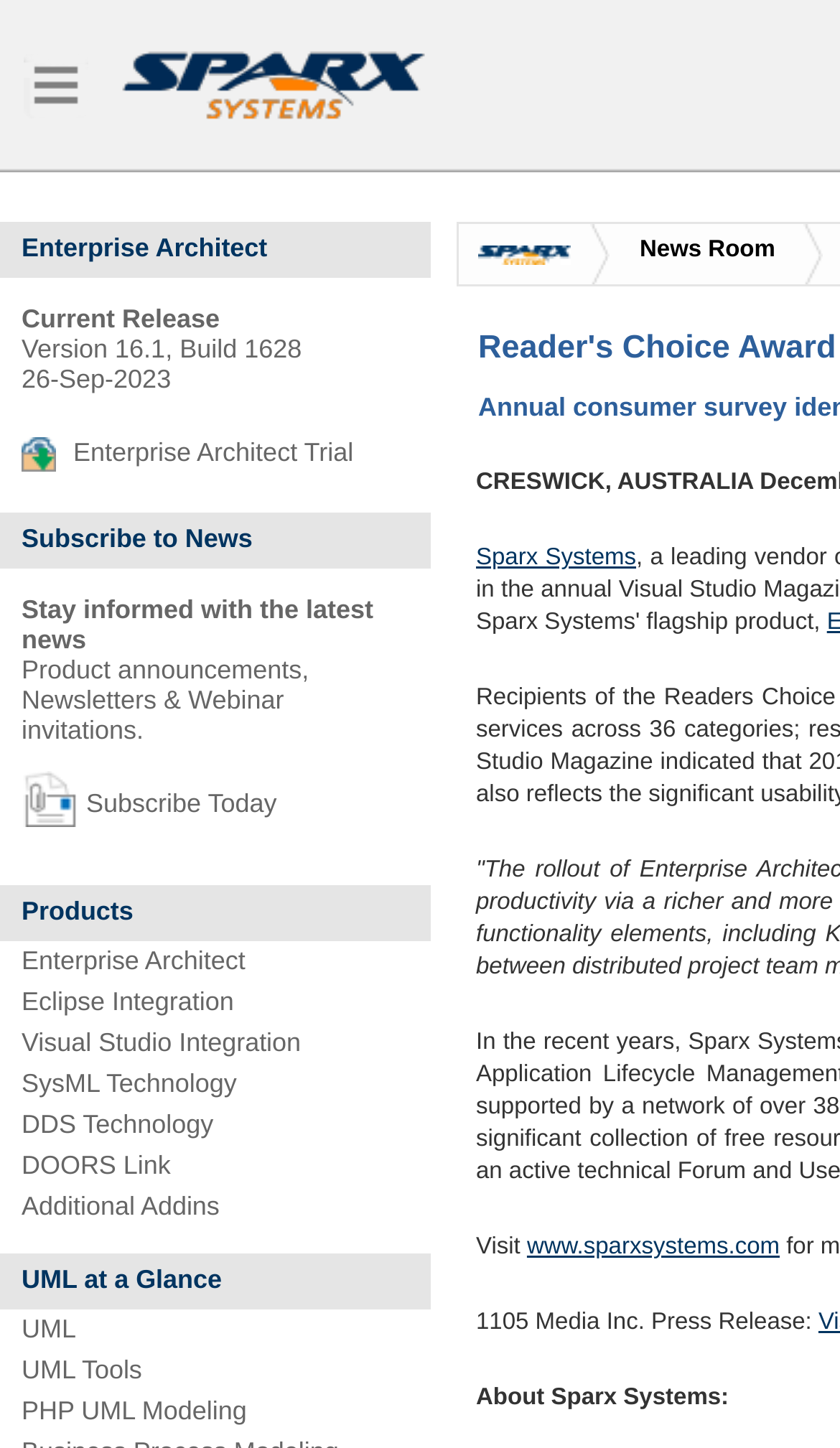Predict the bounding box coordinates of the area that should be clicked to accomplish the following instruction: "Go to Home". The bounding box coordinates should consist of four float numbers between 0 and 1, i.e., [left, top, right, bottom].

[0.569, 0.17, 0.679, 0.187]